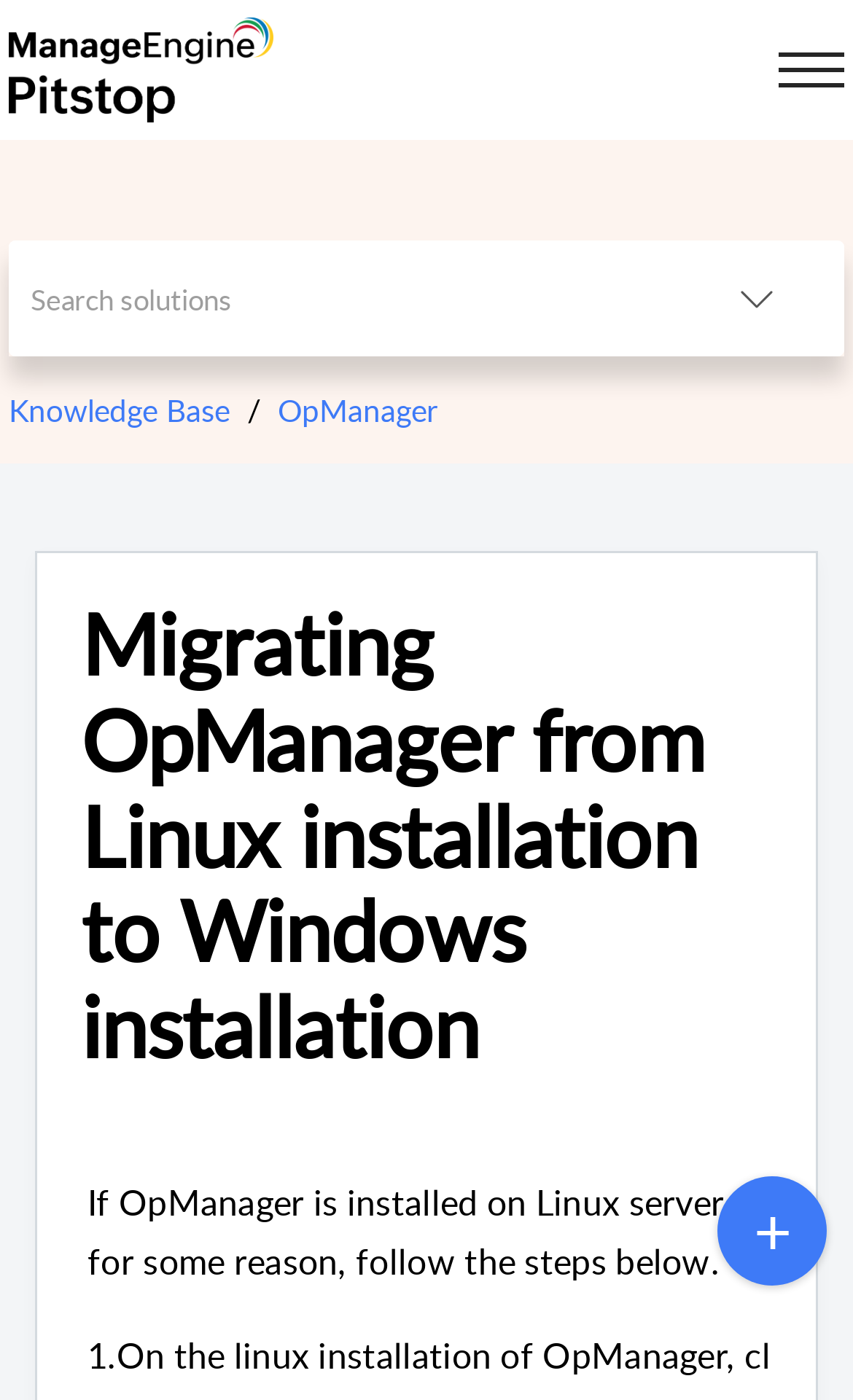What is the navigation section called?
Look at the webpage screenshot and answer the question with a detailed explanation.

The navigation section on this webpage is called 'Breadcrumb', which is a common term used to describe a navigation menu that shows the user's current location within a website.